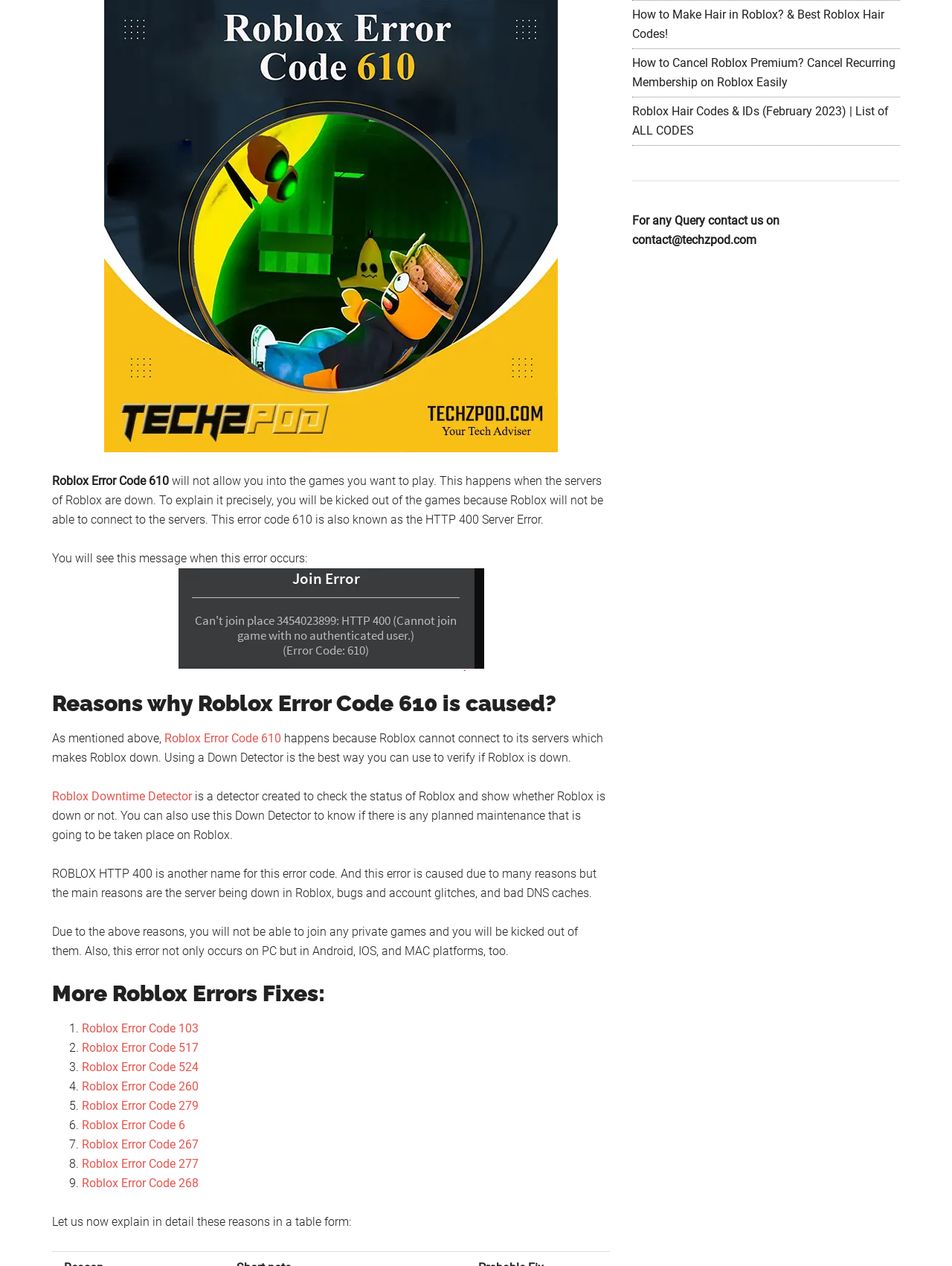Using the provided element description "Roblox Downtime Detector", determine the bounding box coordinates of the UI element.

[0.055, 0.623, 0.202, 0.634]